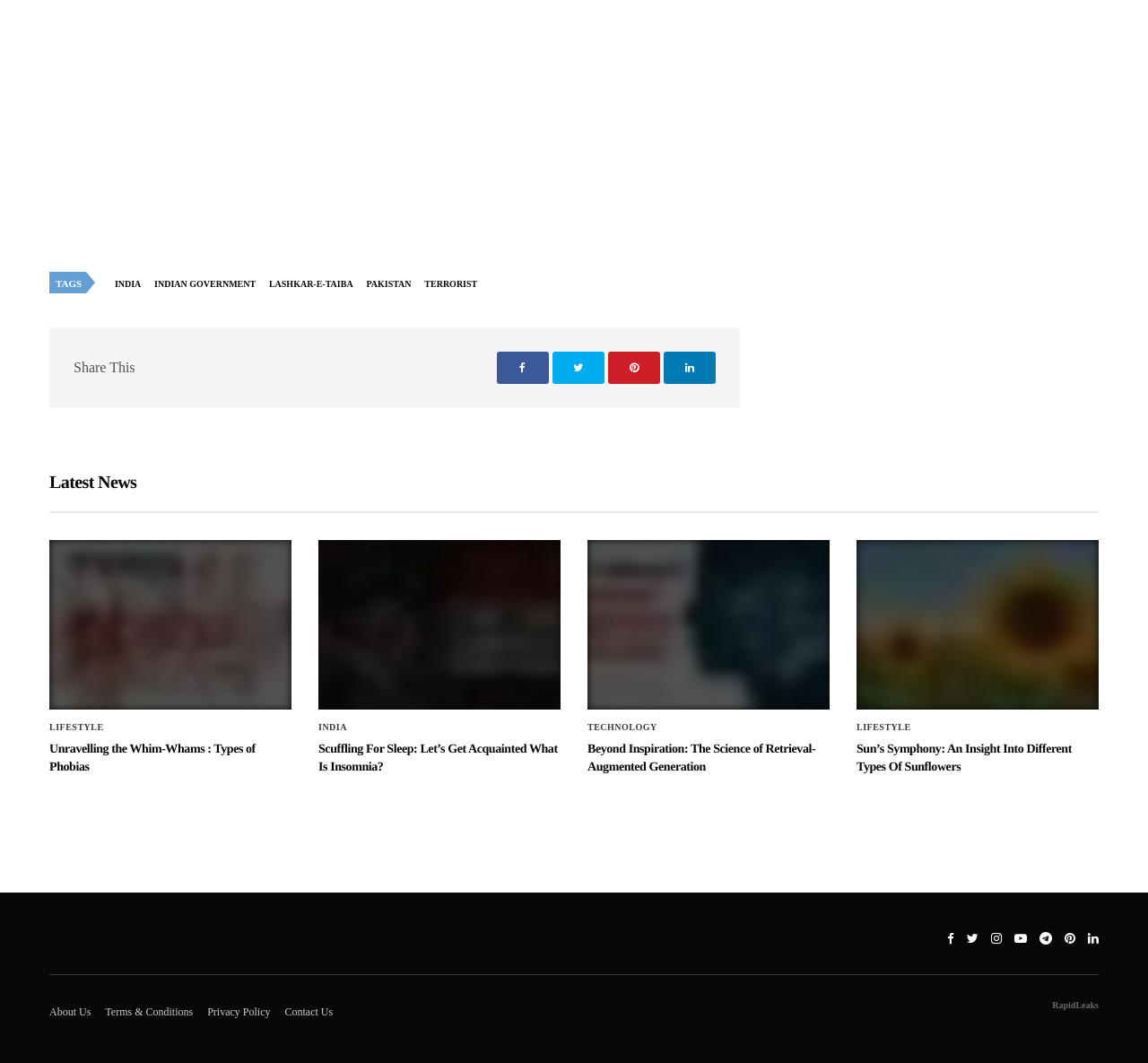Identify the bounding box of the HTML element described as: "alt="RapidLeaksIndia"".

[0.043, 0.865, 0.277, 0.878]